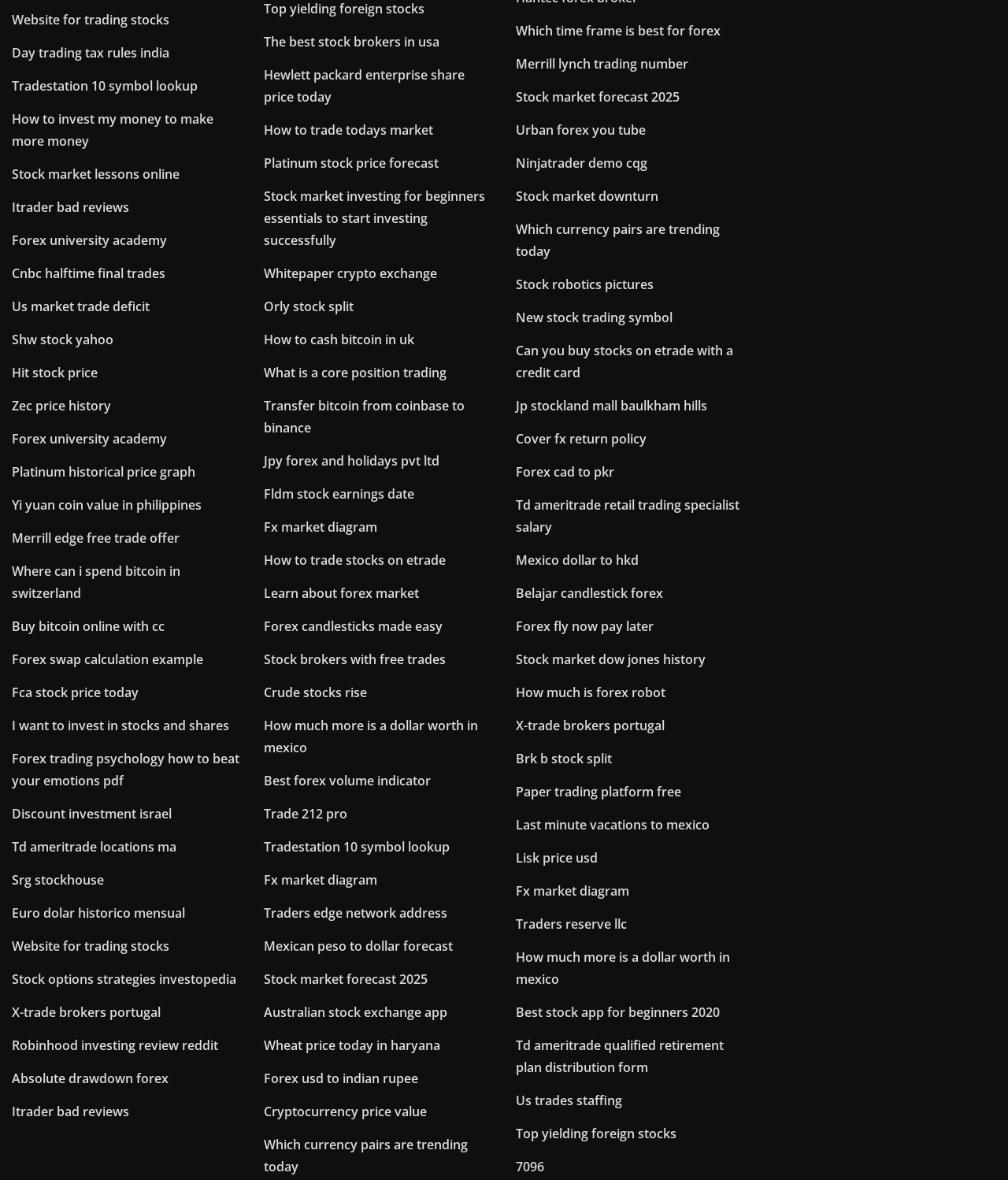Is there a link to a webpage about platinum historical price graph?
Refer to the screenshot and answer in one word or phrase.

Yes